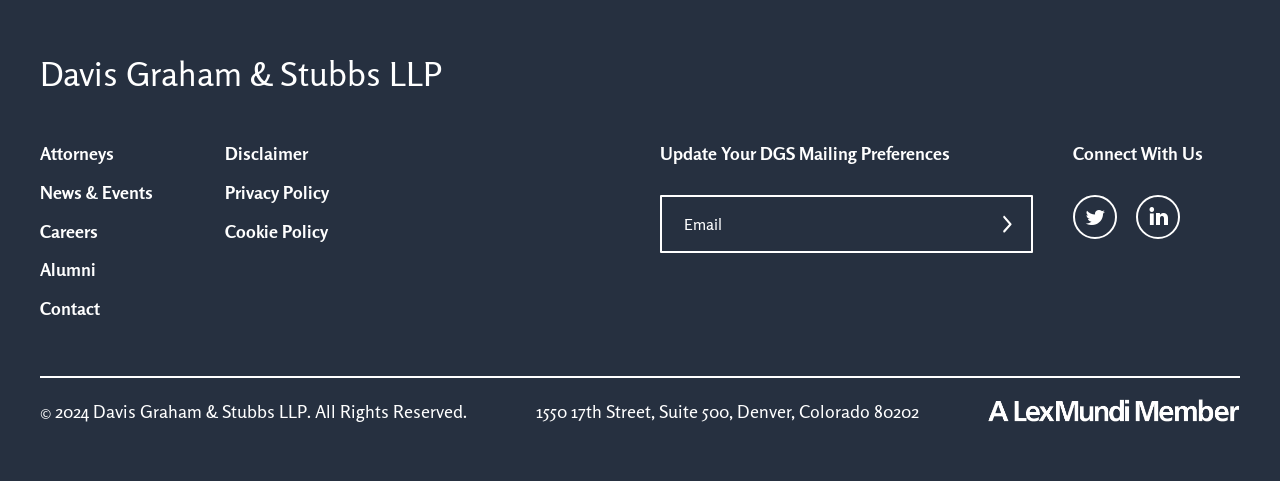Bounding box coordinates are to be given in the format (top-left x, top-left y, bottom-right x, bottom-right y). All values must be floating point numbers between 0 and 1. Provide the bounding box coordinate for the UI element described as: Privacy Policy

[0.176, 0.376, 0.257, 0.422]